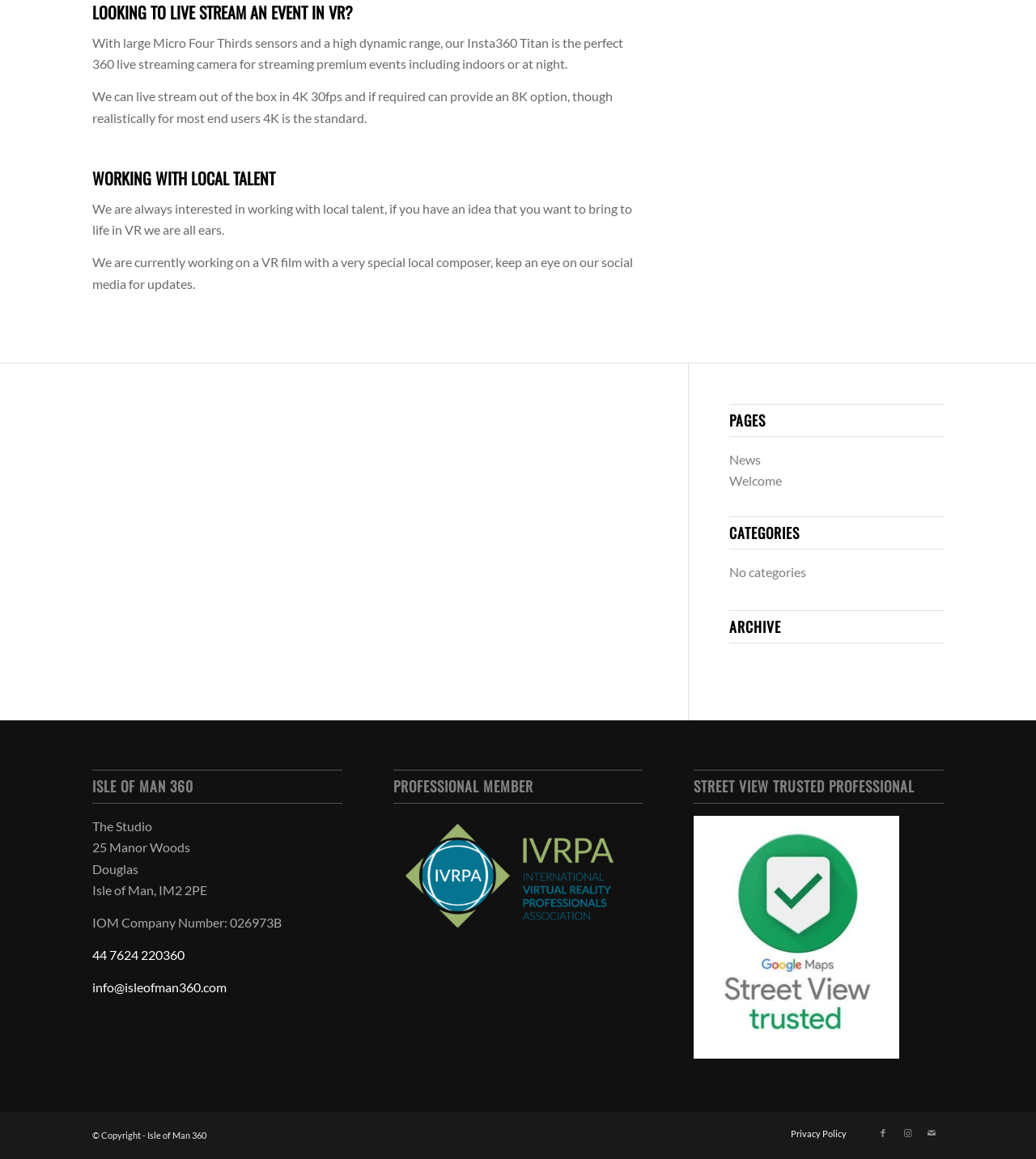Please identify the bounding box coordinates of the element on the webpage that should be clicked to follow this instruction: "Click on '44 7624 220360'". The bounding box coordinates should be given as four float numbers between 0 and 1, formatted as [left, top, right, bottom].

[0.089, 0.817, 0.178, 0.83]